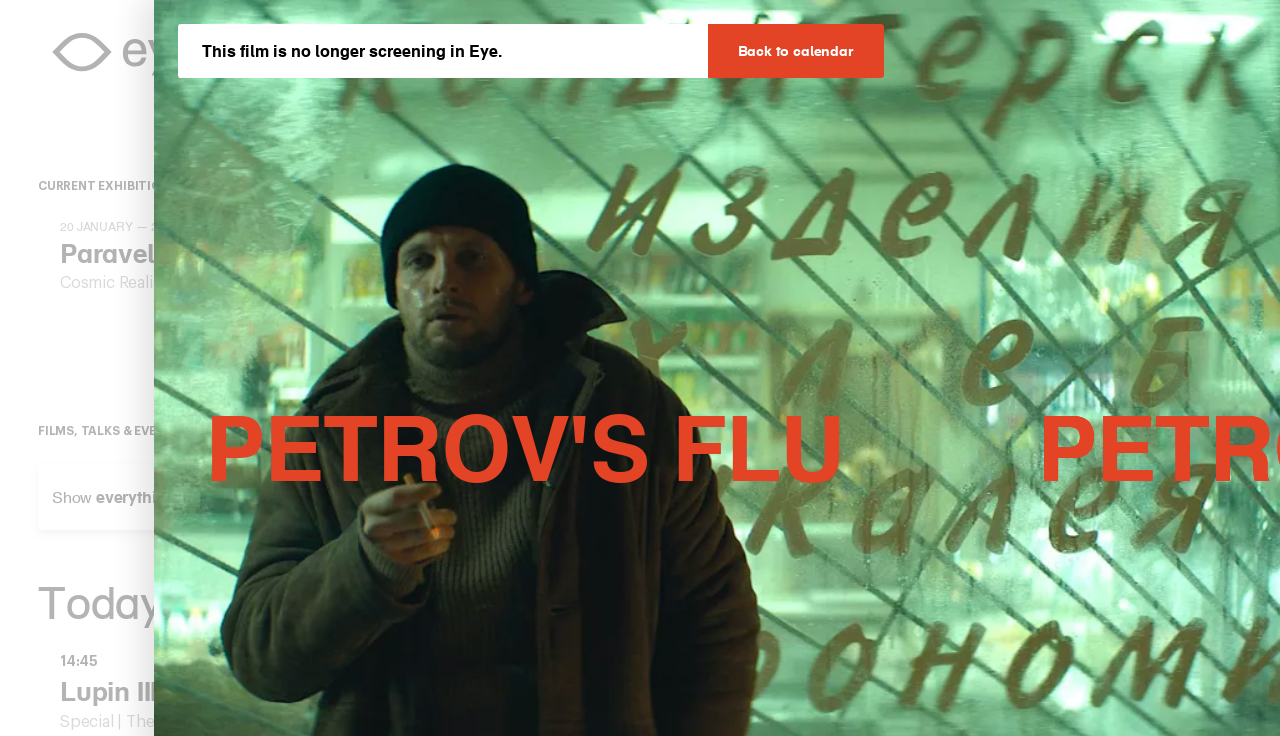What is the name of the current film?
Offer a detailed and exhaustive answer to the question.

I found the answer by looking at the heading element with the text 'PETROV'S FLU' which is located at the top of the webpage, indicating that it is the current film being featured.